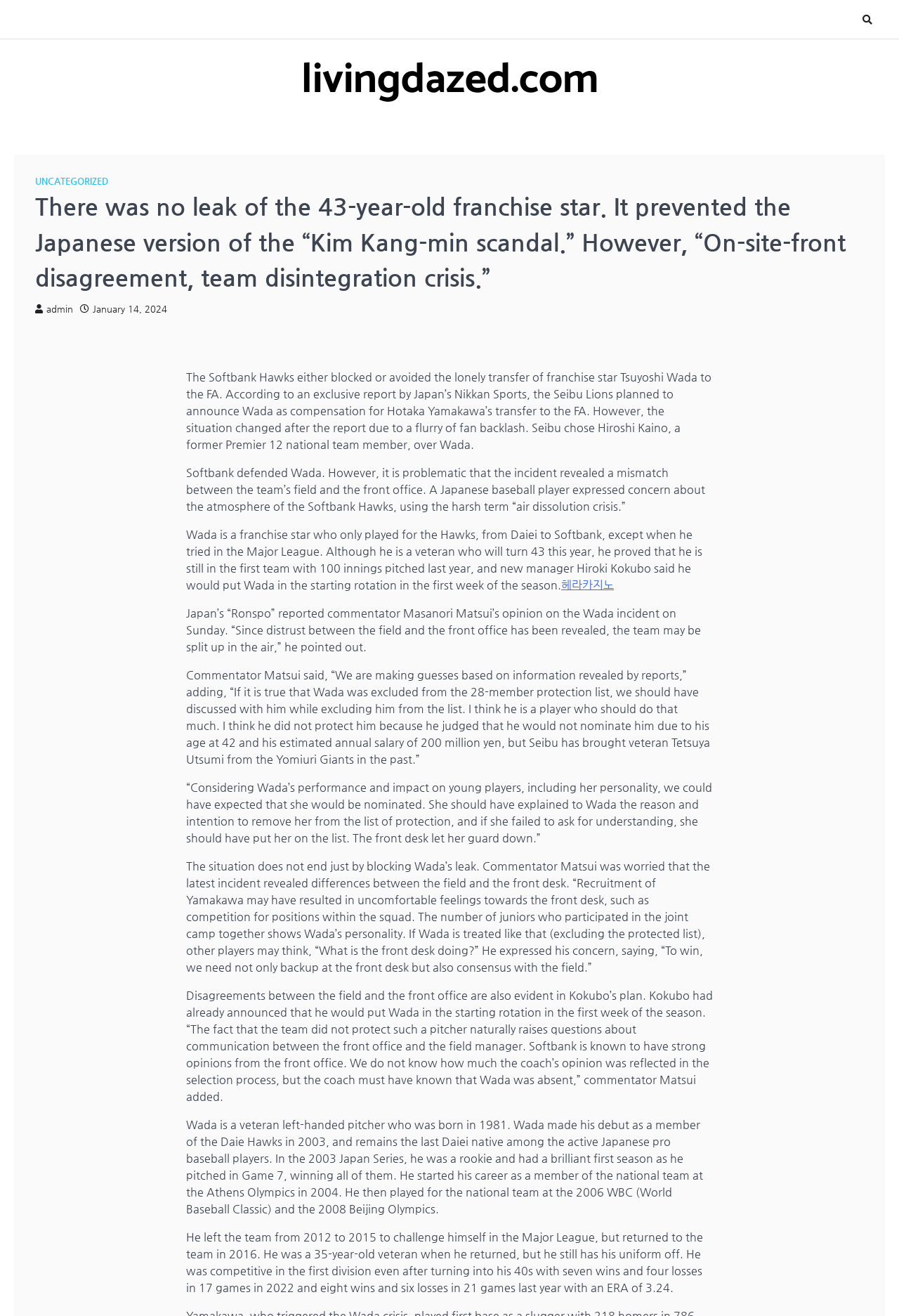What is the main heading of this webpage? Please extract and provide it.

There was no leak of the 43-year-old franchise star. It prevented the Japanese version of the “Kim Kang-min scandal.” However, “On-site-front disagreement, team disintegration crisis.”